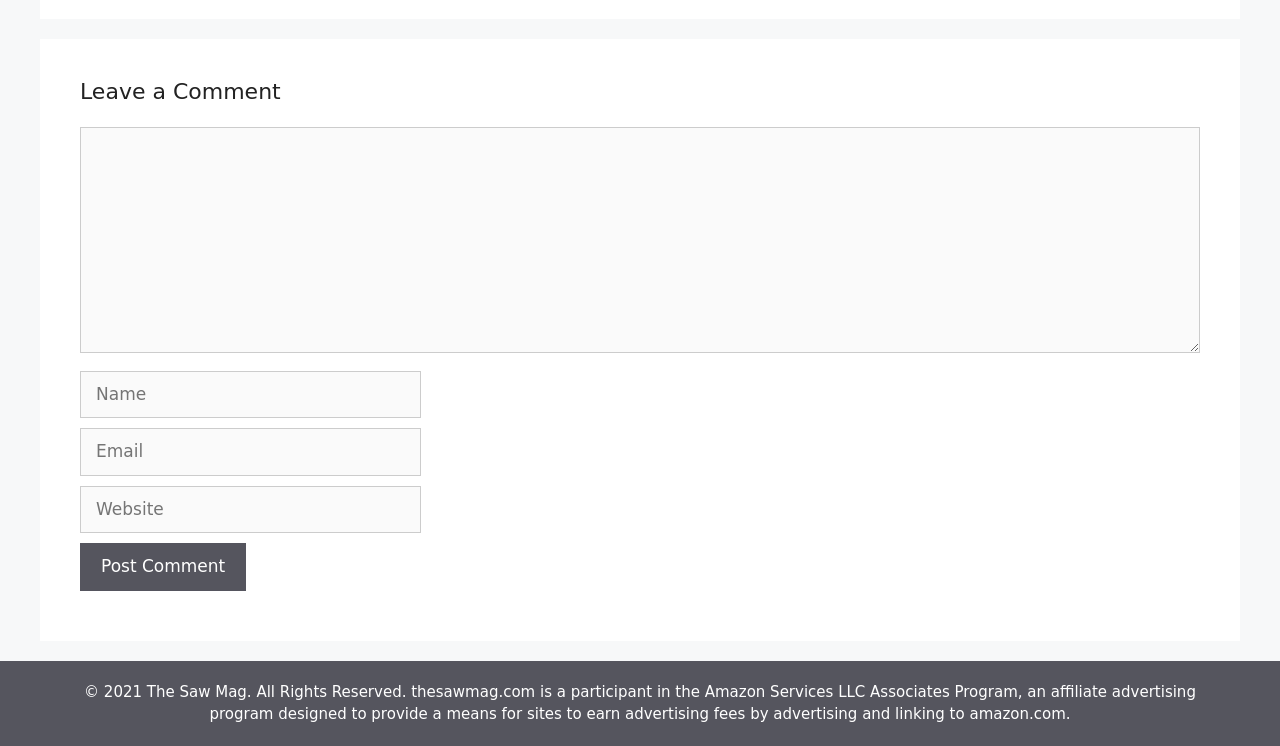From the element description parent_node: Comment name="email" placeholder="Email", predict the bounding box coordinates of the UI element. The coordinates must be specified in the format (top-left x, top-left y, bottom-right x, bottom-right y) and should be within the 0 to 1 range.

[0.062, 0.574, 0.329, 0.638]